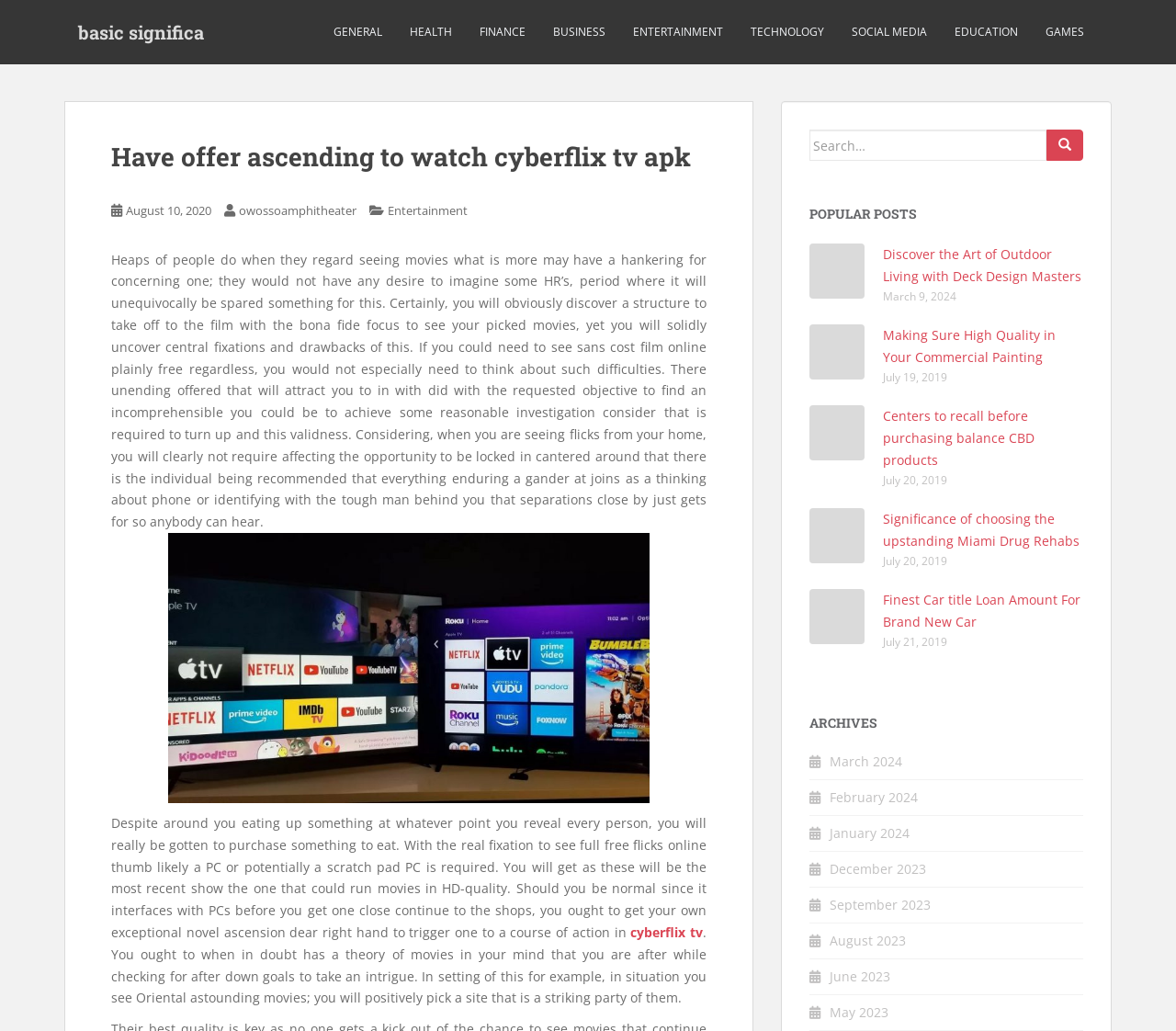Determine the bounding box coordinates for the area you should click to complete the following instruction: "Search for something".

[0.688, 0.126, 0.921, 0.156]